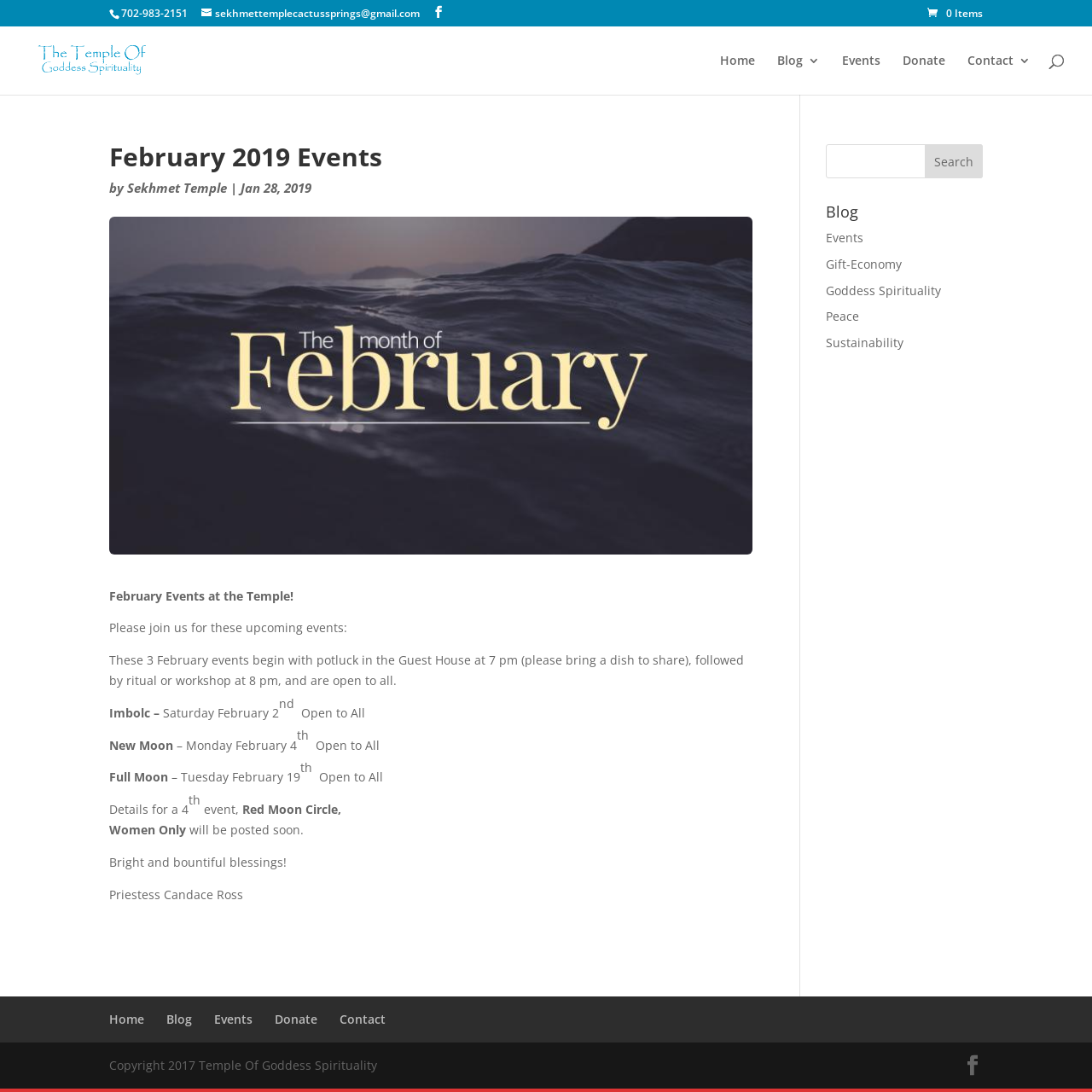What is the date of the Imbolc event?
Based on the image, give a one-word or short phrase answer.

Saturday February 2